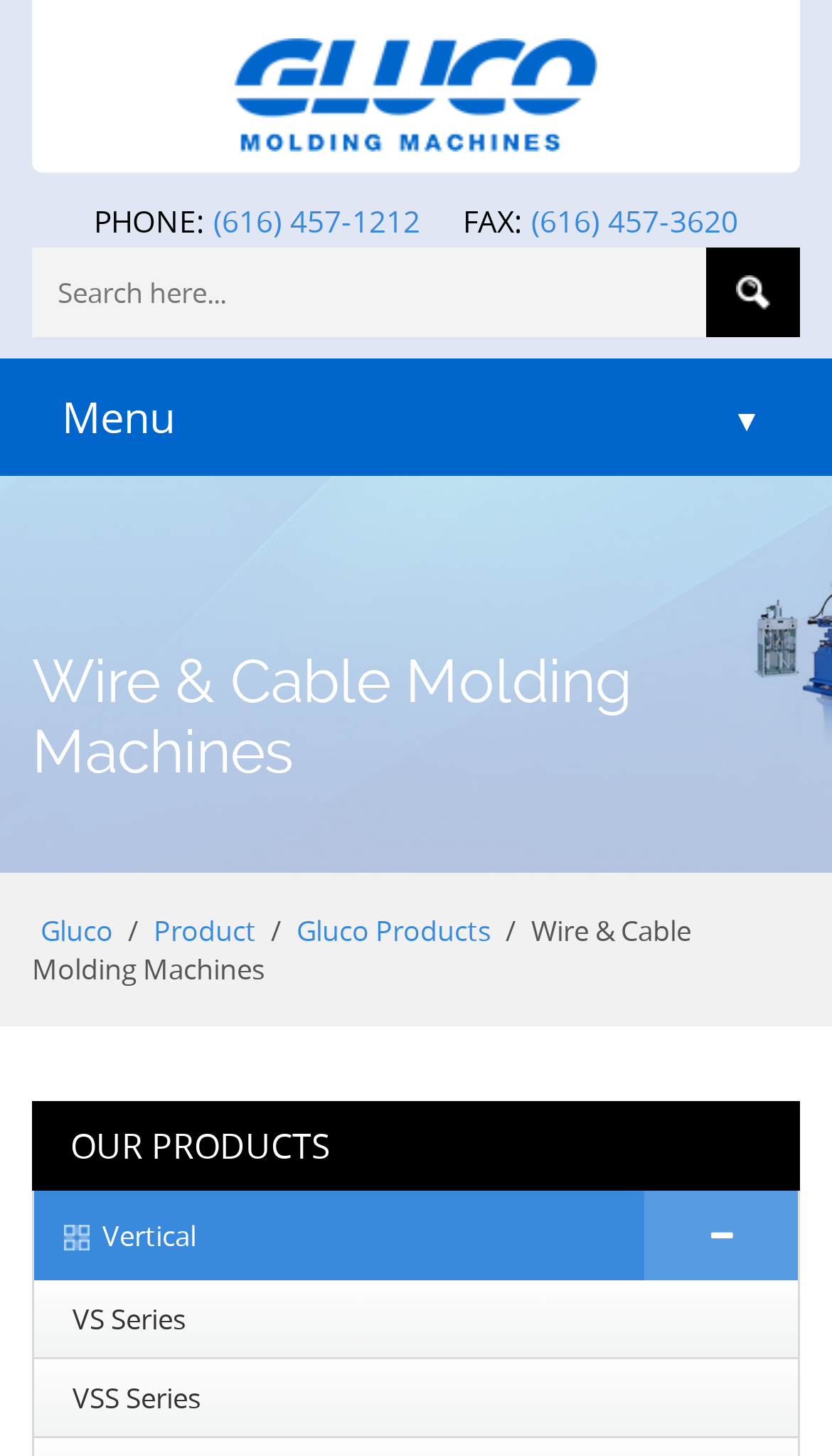Identify the bounding box coordinates of the region that needs to be clicked to carry out this instruction: "Search for products". Provide these coordinates as four float numbers ranging from 0 to 1, i.e., [left, top, right, bottom].

[0.038, 0.17, 0.962, 0.232]